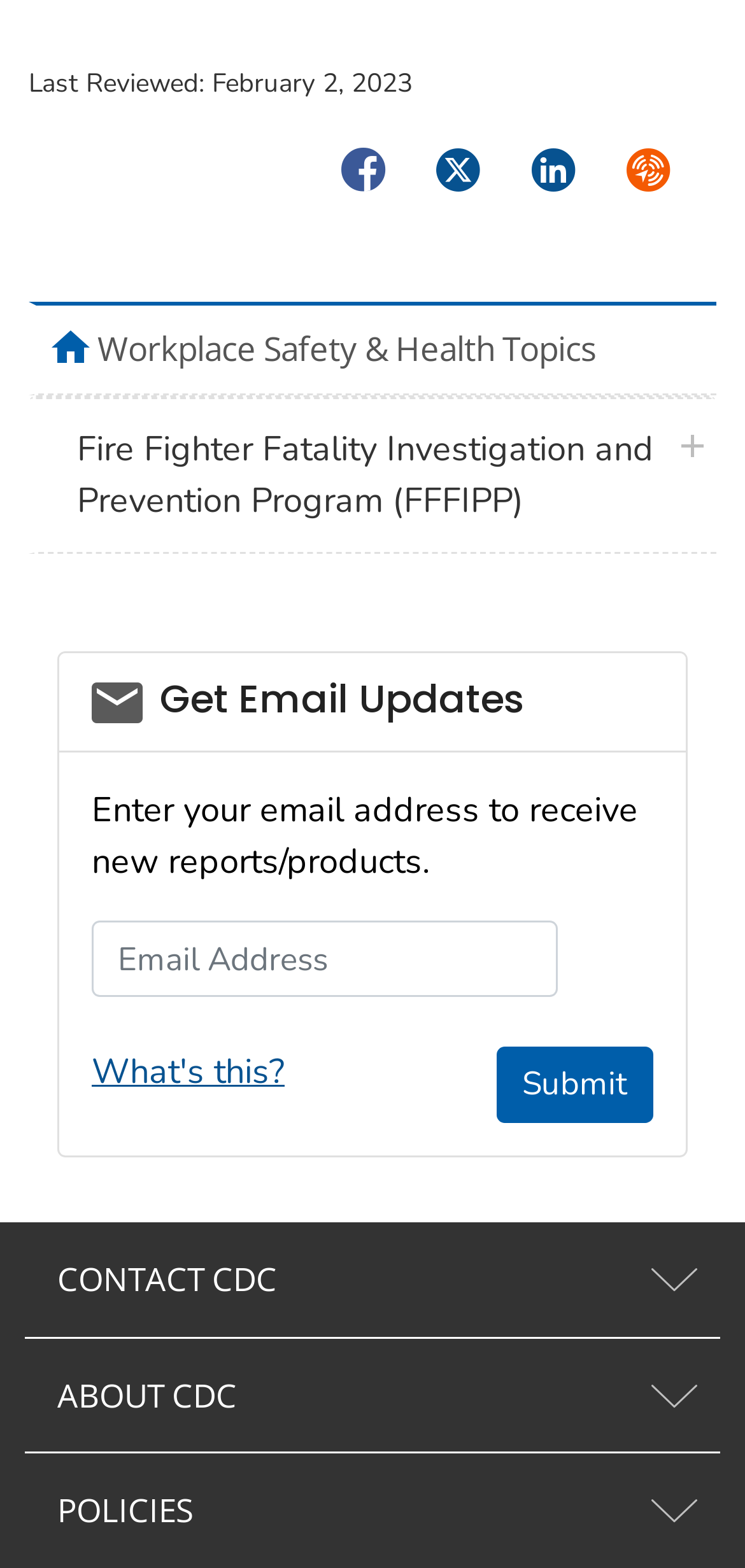What is the function of the 'Submit' button?
Please answer the question as detailed as possible.

The 'Submit' button is located below the textbox, and it is used to submit the email address entered in the textbox to receive new reports or products.